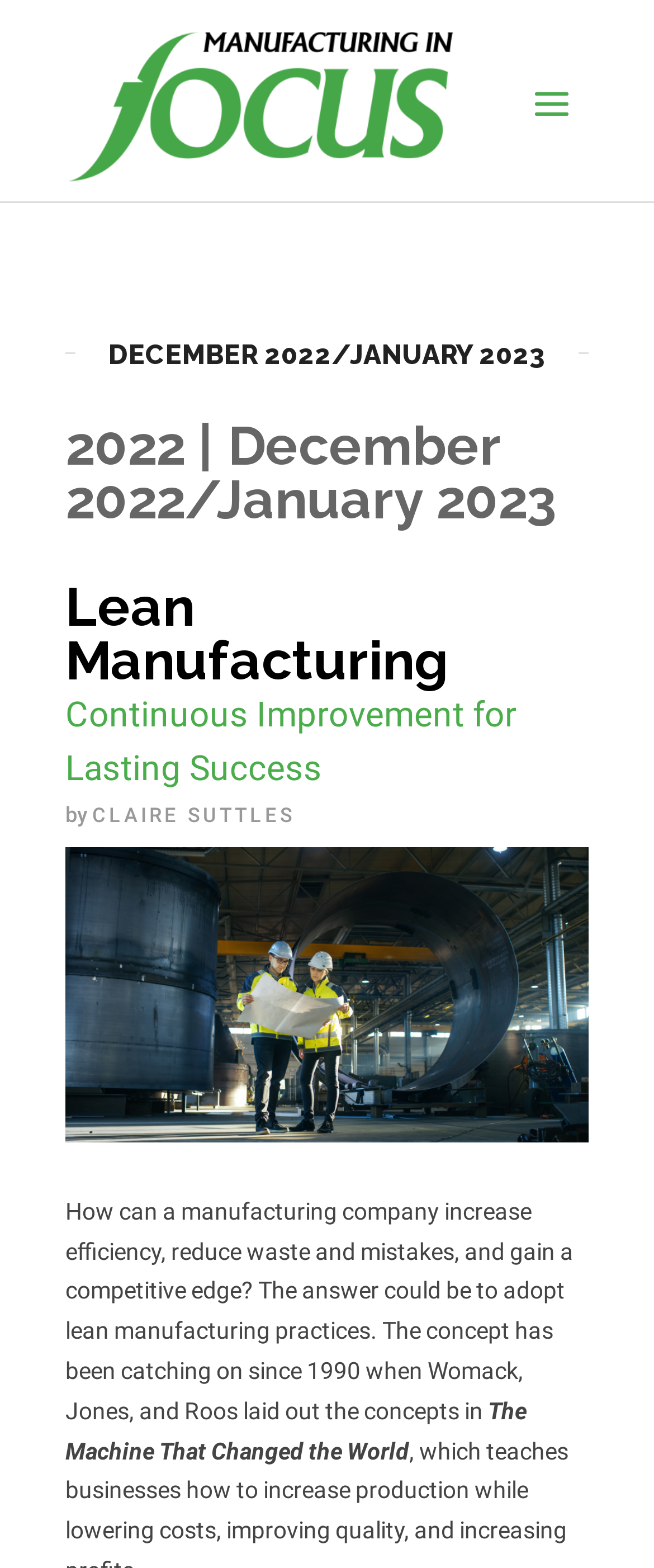Answer the question below in one word or phrase:
Who wrote the article?

CLAIRE SUTTLES